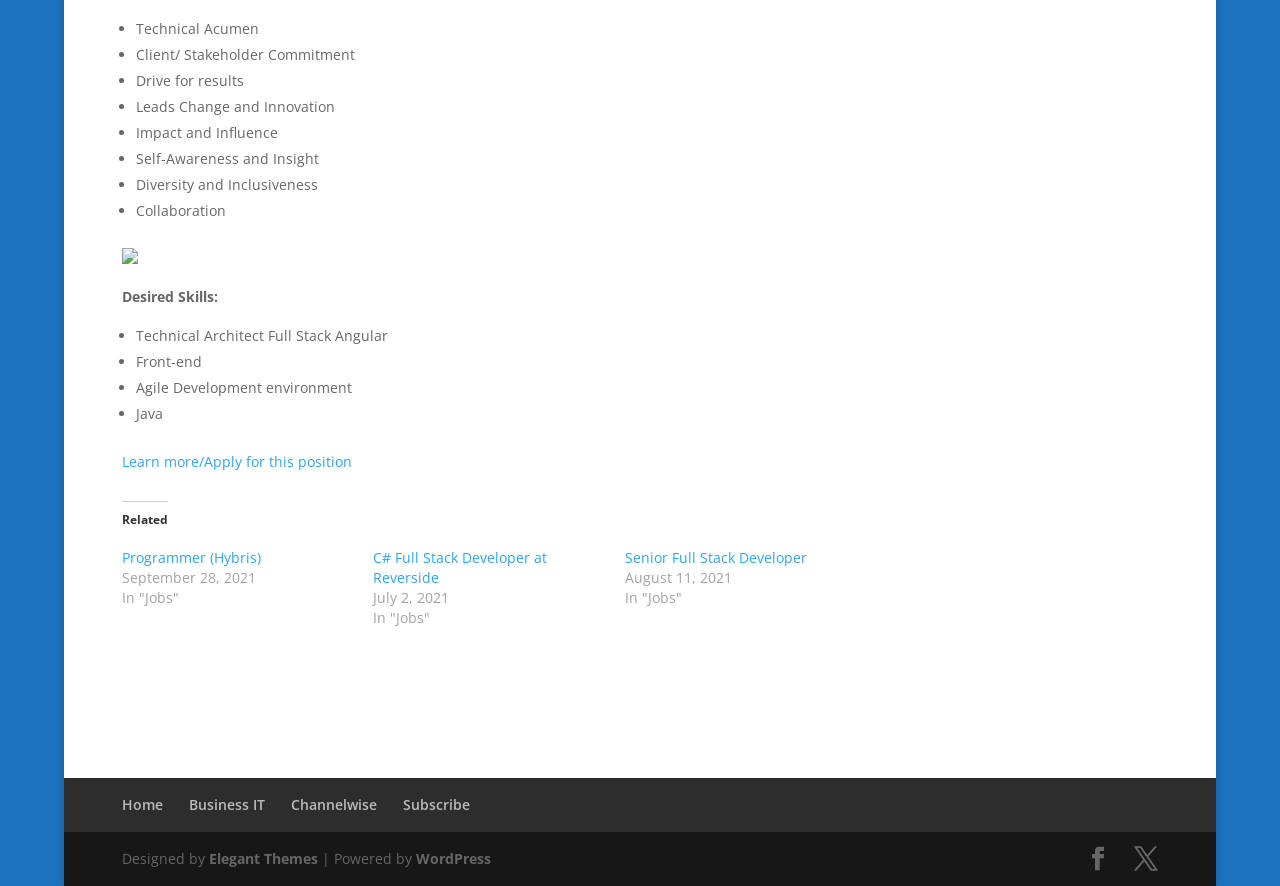Please identify the coordinates of the bounding box that should be clicked to fulfill this instruction: "Learn more about the job position".

[0.095, 0.51, 0.275, 0.531]